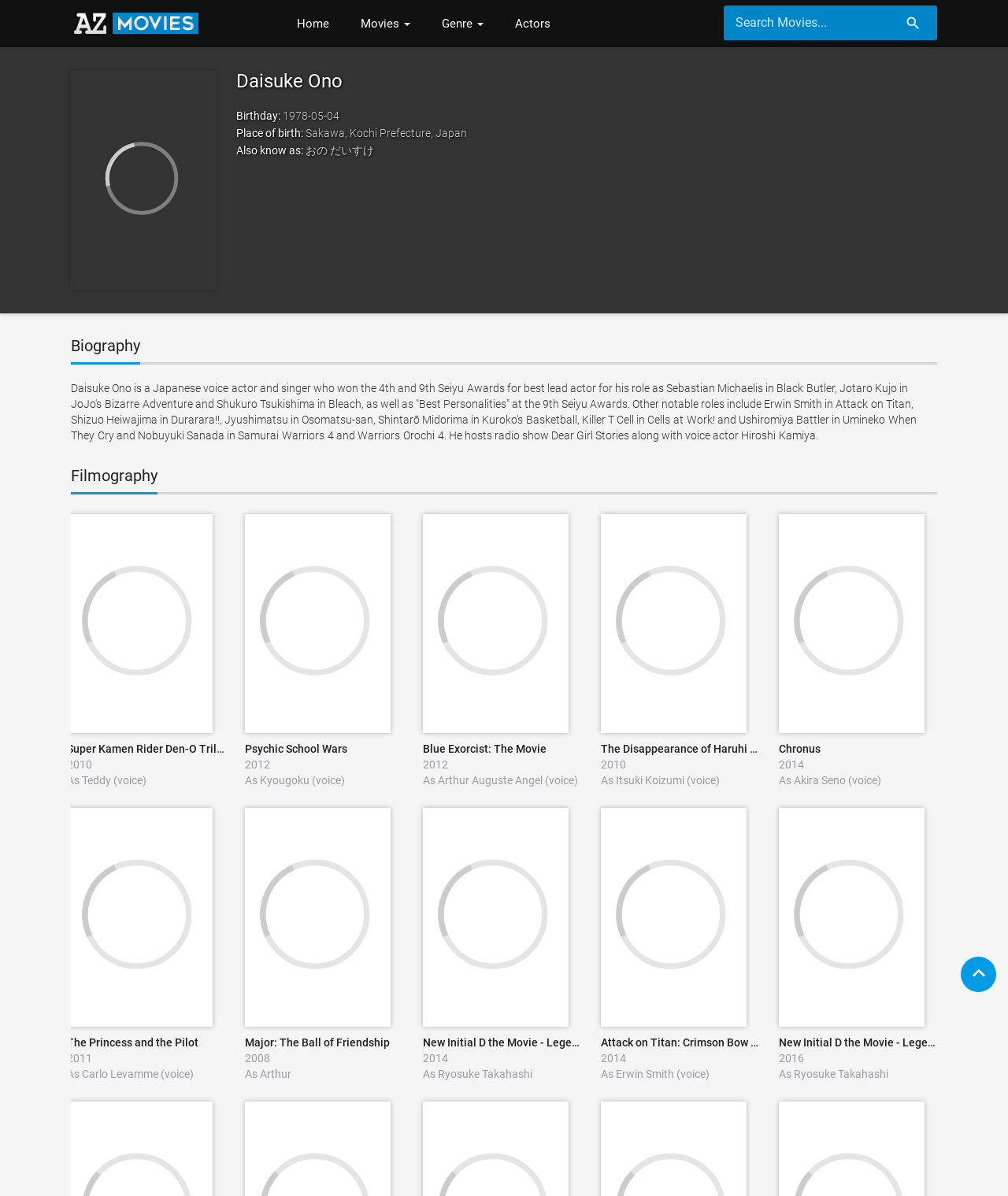Please identify the bounding box coordinates of the clickable element to fulfill the following instruction: "Watch Super Kamen Rider Den-O Trilogy - Episode Blue: The Dispatched Imagin is Newtral". The coordinates should be four float numbers between 0 and 1, i.e., [left, top, right, bottom].

[0.066, 0.621, 0.479, 0.631]